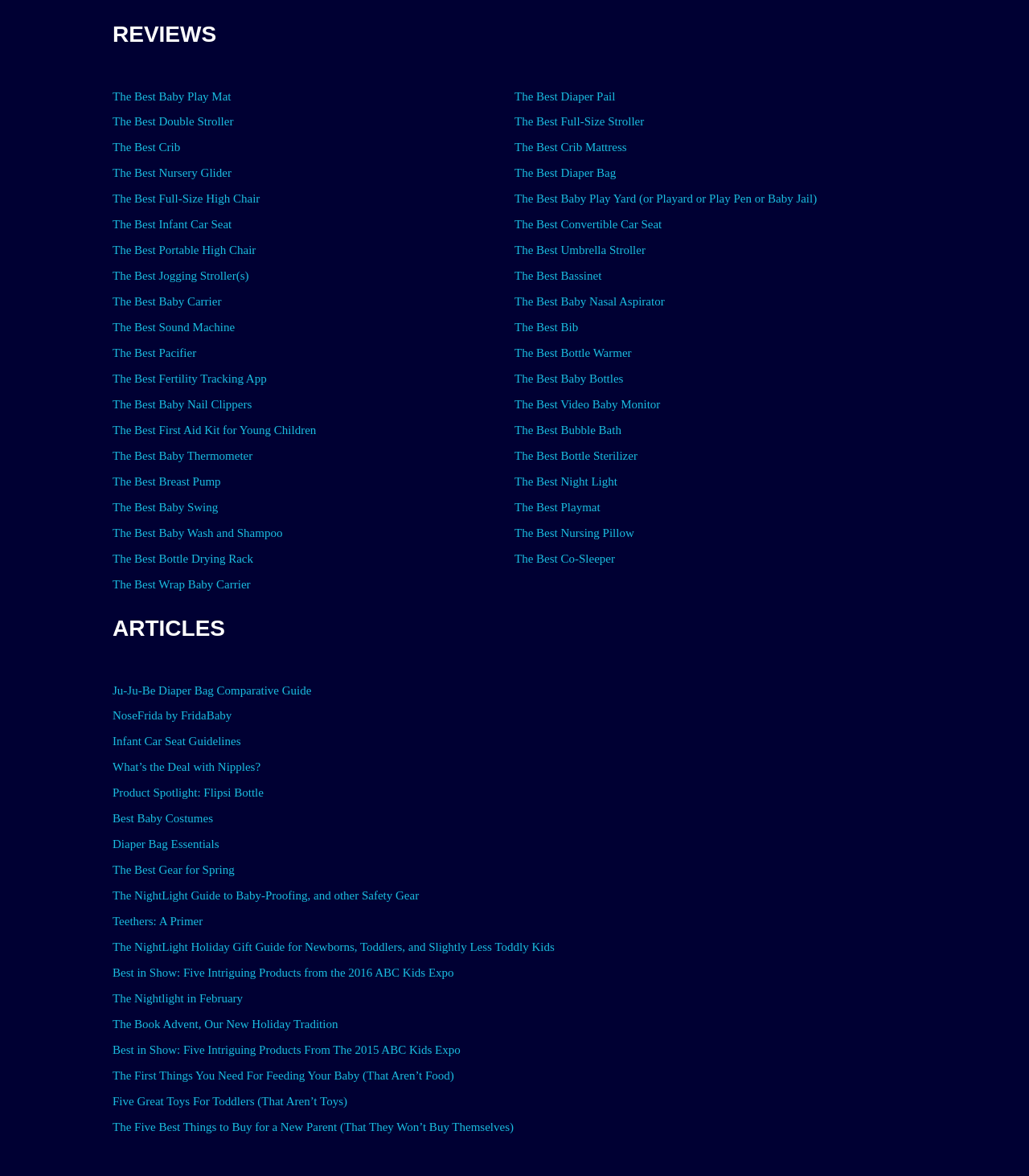Please specify the bounding box coordinates of the clickable section necessary to execute the following command: "Explore 'The NightLight Guide to Baby-Proofing, and other Safety Gear'".

[0.109, 0.749, 0.407, 0.774]